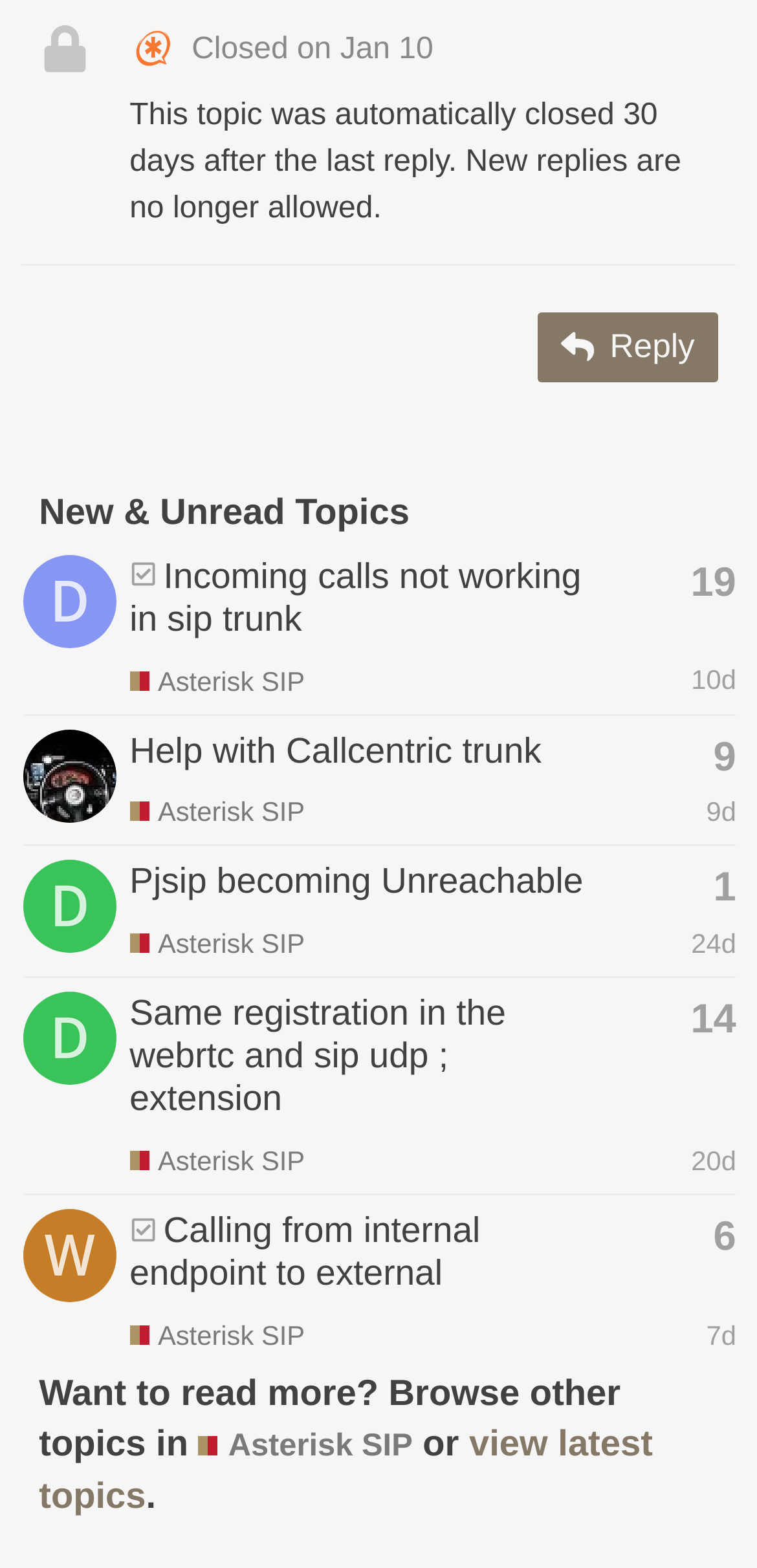How many topics are listed on this page? Based on the screenshot, please respond with a single word or phrase.

4